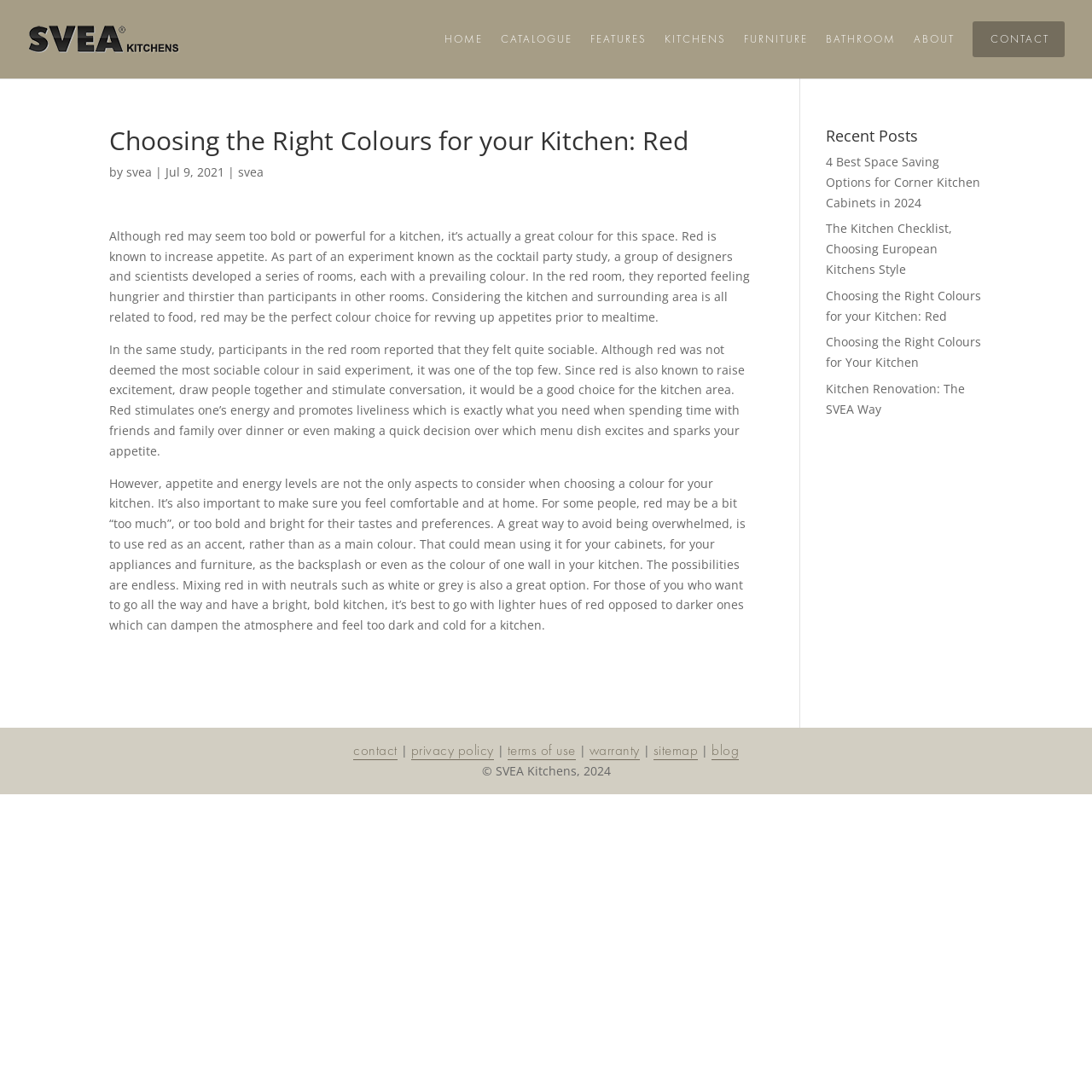Based on the image, provide a detailed response to the question:
What is the purpose of the color red in a kitchen?

According to the article, red is known to increase appetite, which is why it's a great color for a kitchen. This is mentioned in the first paragraph of the article.